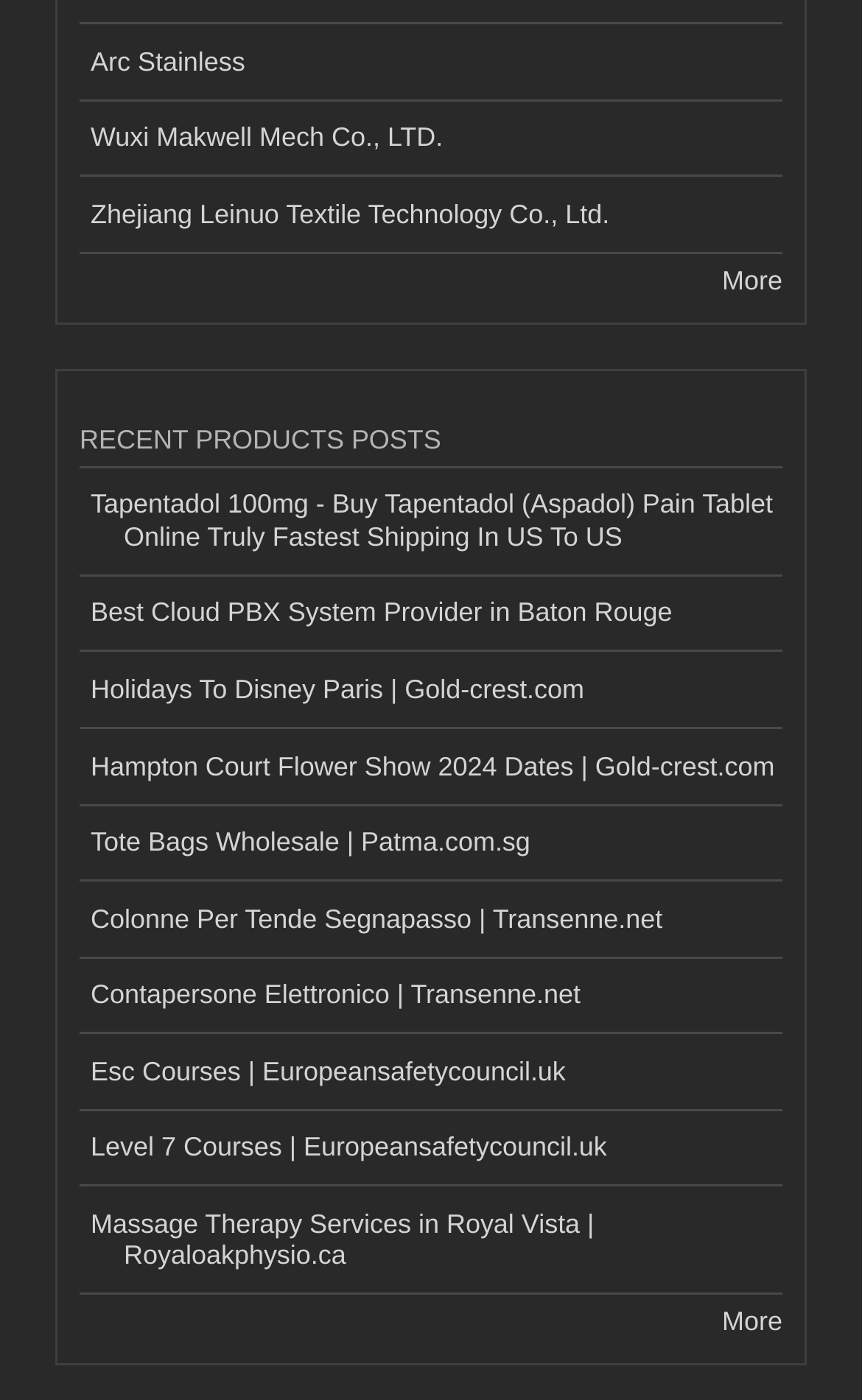Answer the question in one word or a short phrase:
What is the last link on the webpage?

Massage Therapy Services in Royal Vista